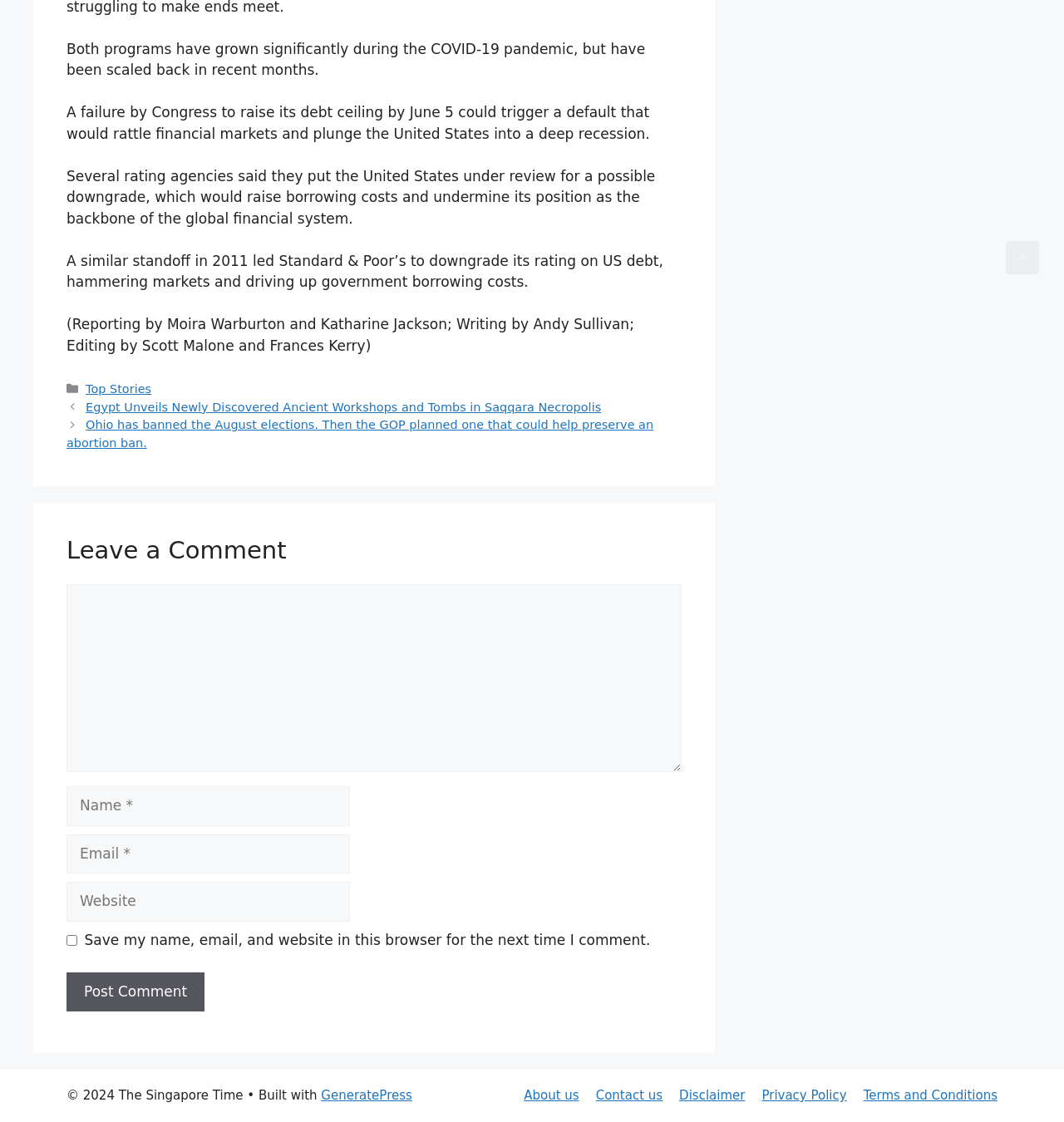What is the function of the 'Scroll back to top' link?
Refer to the image and answer the question using a single word or phrase.

To scroll back to top